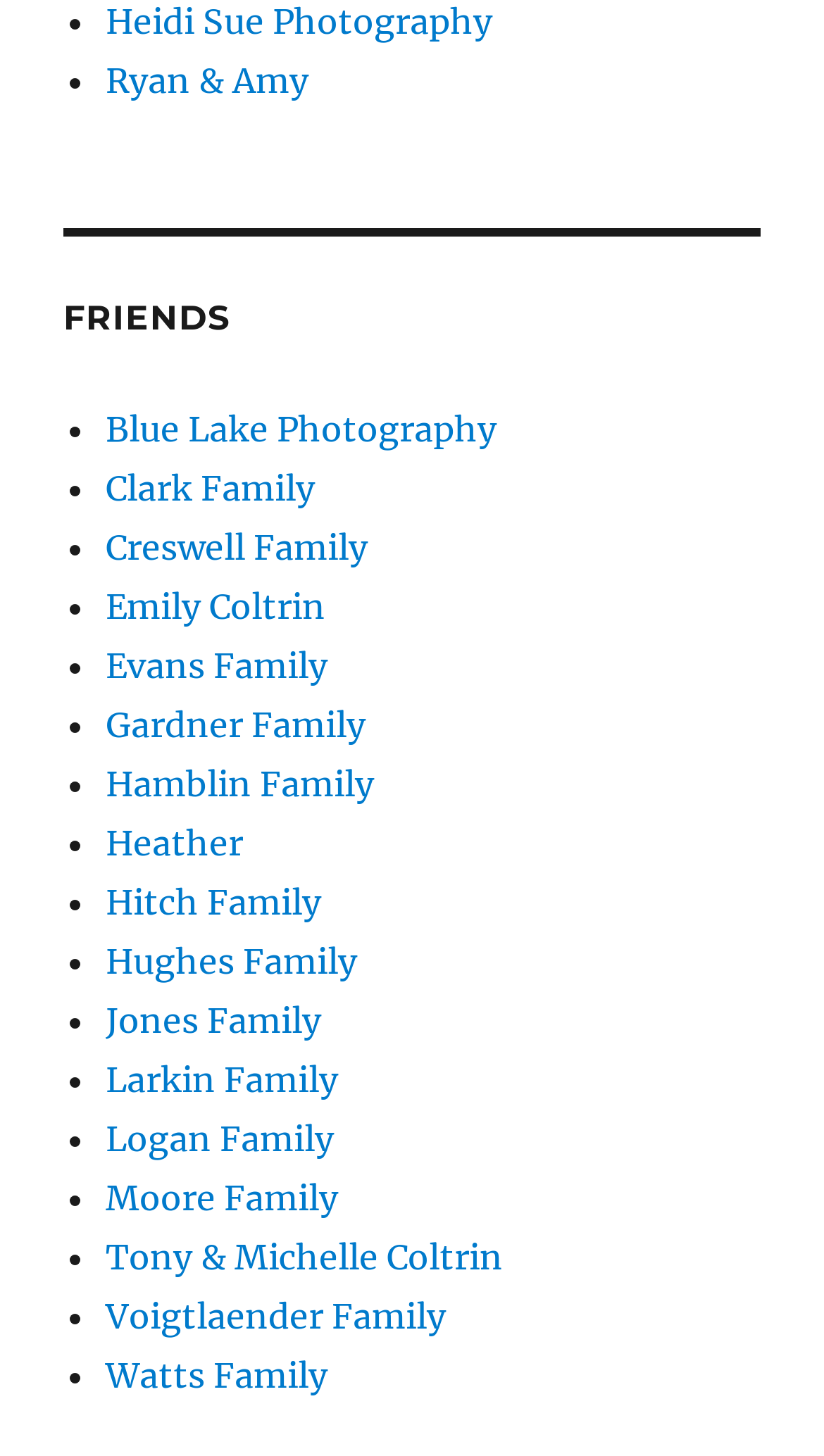Identify the bounding box of the UI component described as: "Heather".

[0.128, 0.564, 0.295, 0.593]